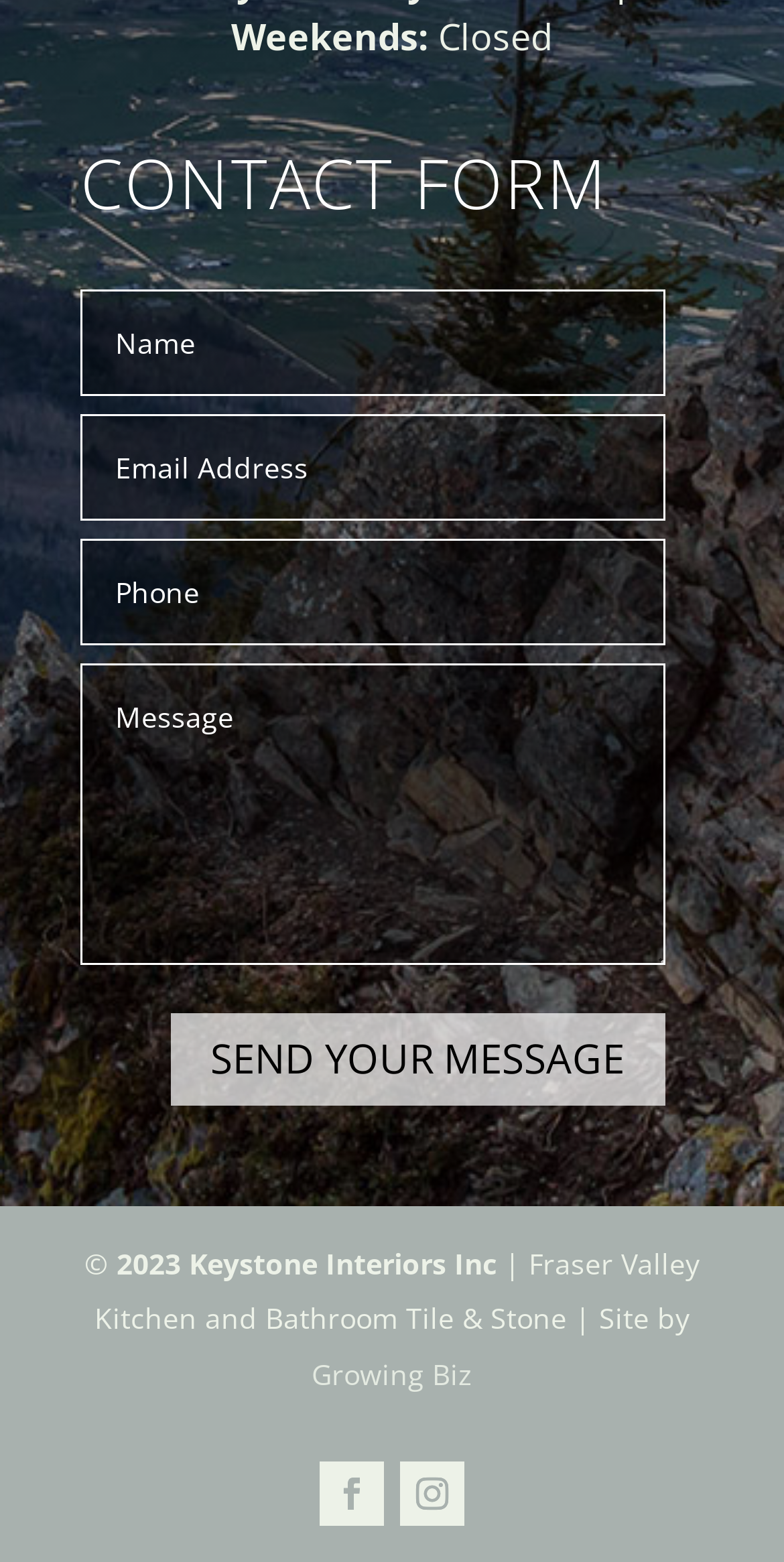What is the text on the send button?
Using the information from the image, give a concise answer in one word or a short phrase.

SEND YOUR MESSAGE